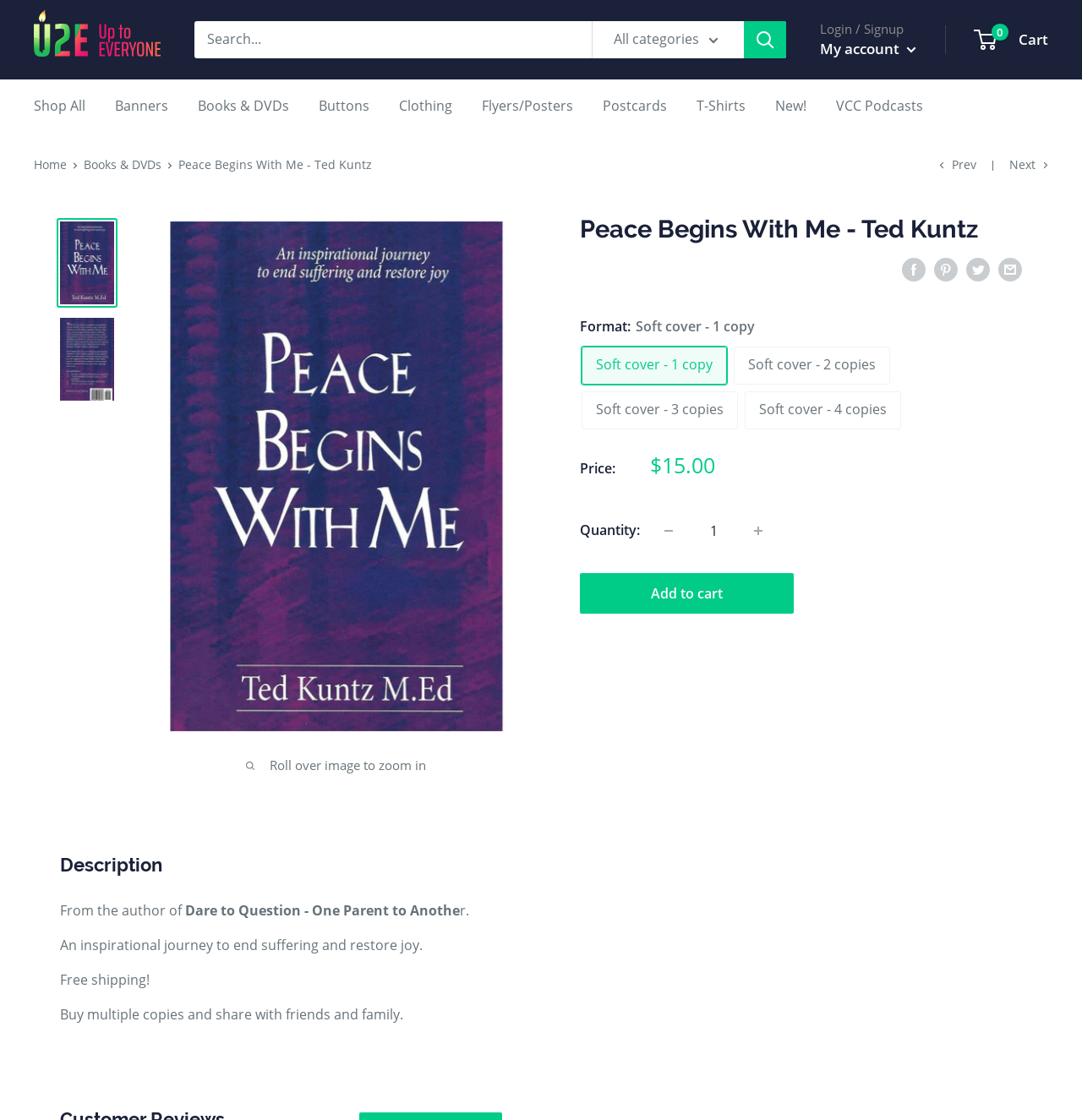What is the author of the book 'Dare to Question - One Parent to Another'?
Look at the image and respond with a single word or a short phrase.

Ted Kuntz